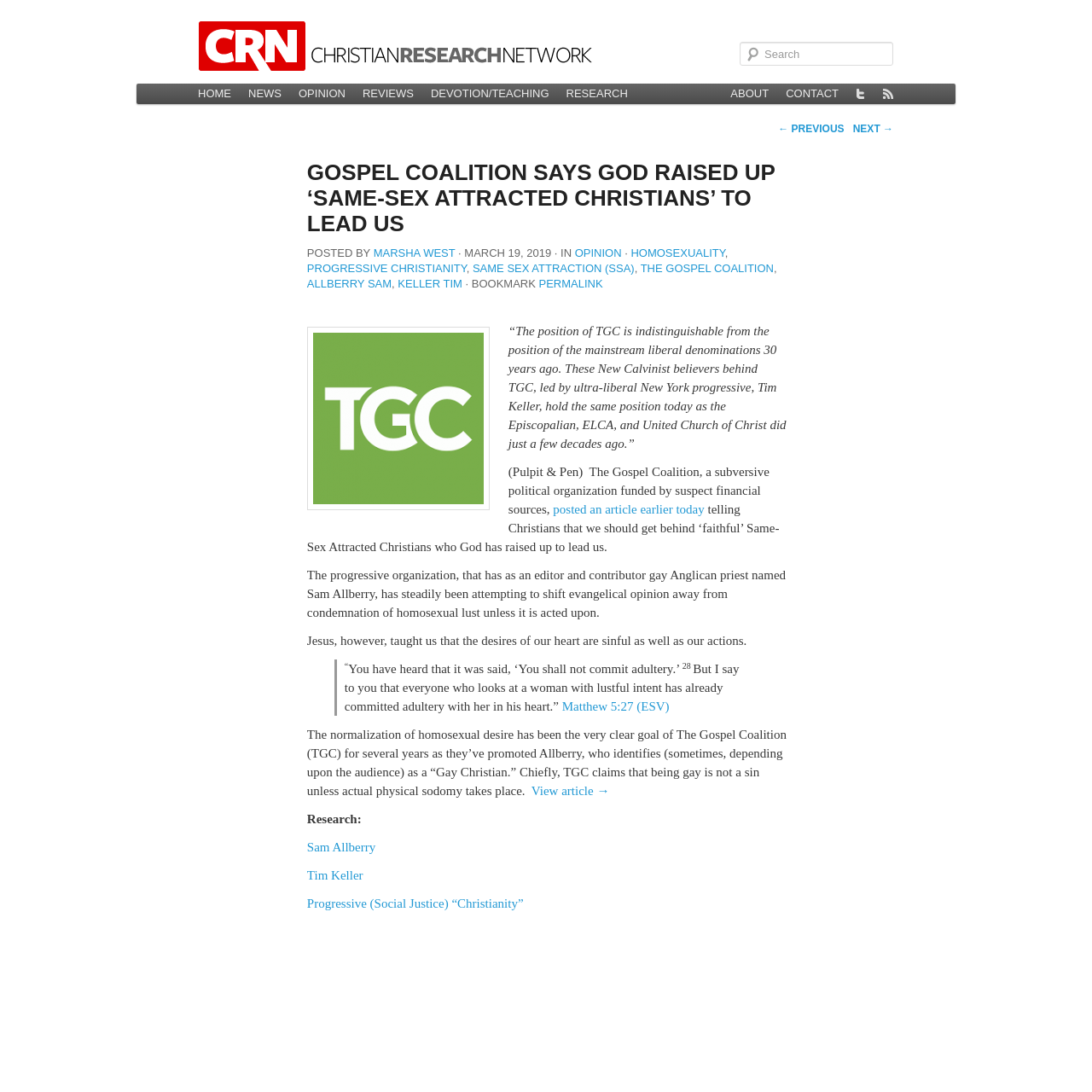Please identify the coordinates of the bounding box for the clickable region that will accomplish this instruction: "Read the article".

[0.487, 0.718, 0.558, 0.73]